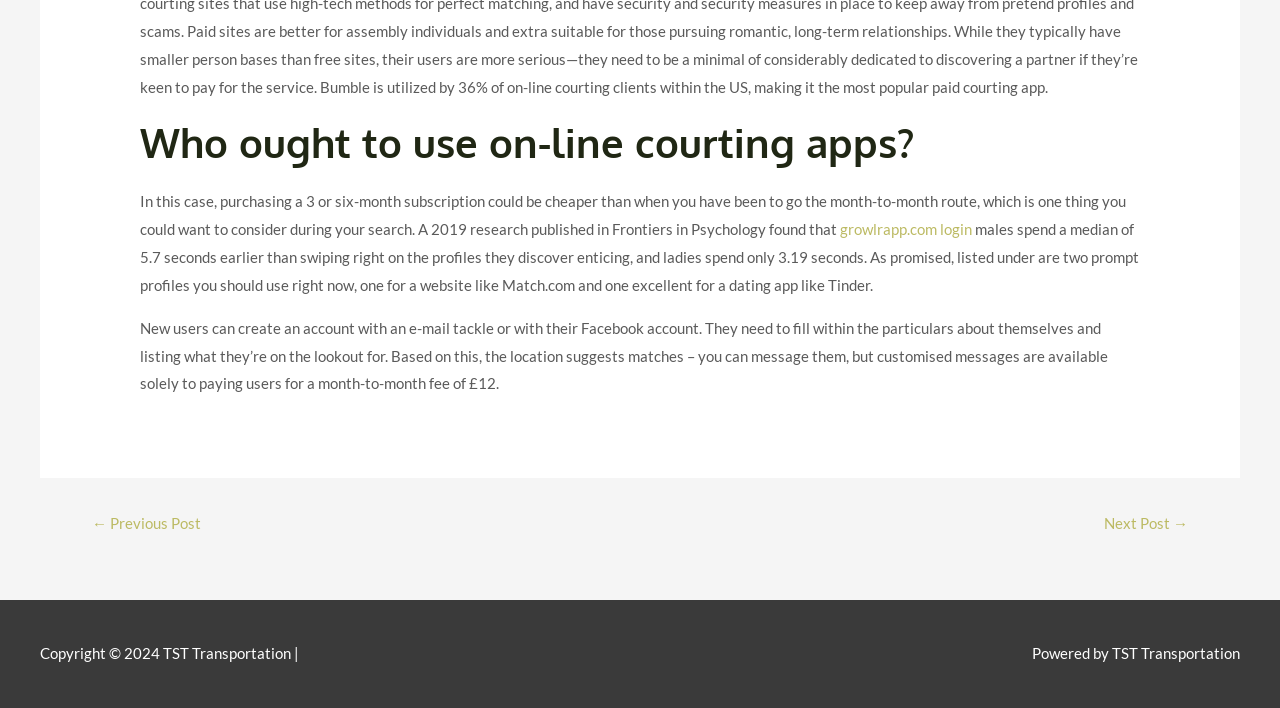Bounding box coordinates are specified in the format (top-left x, top-left y, bottom-right x, bottom-right y). All values are floating point numbers bounded between 0 and 1. Please provide the bounding box coordinate of the region this sentence describes: growlrapp.com login

[0.656, 0.311, 0.759, 0.336]